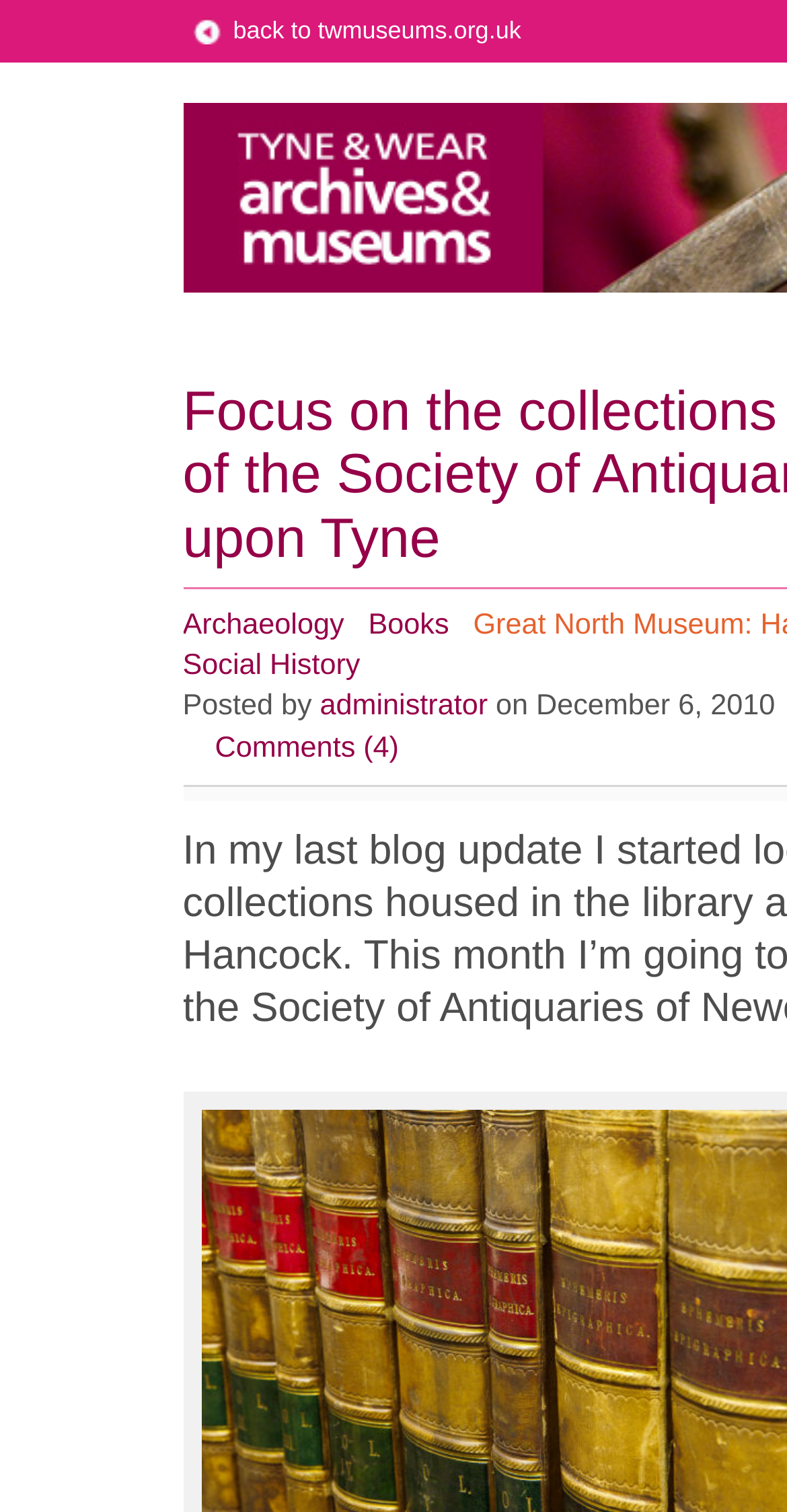Refer to the image and provide an in-depth answer to the question: 
Who posted the article?

I found the text 'Posted by' followed by a link to 'administrator', which suggests that the article was posted by the administrator of the blog.